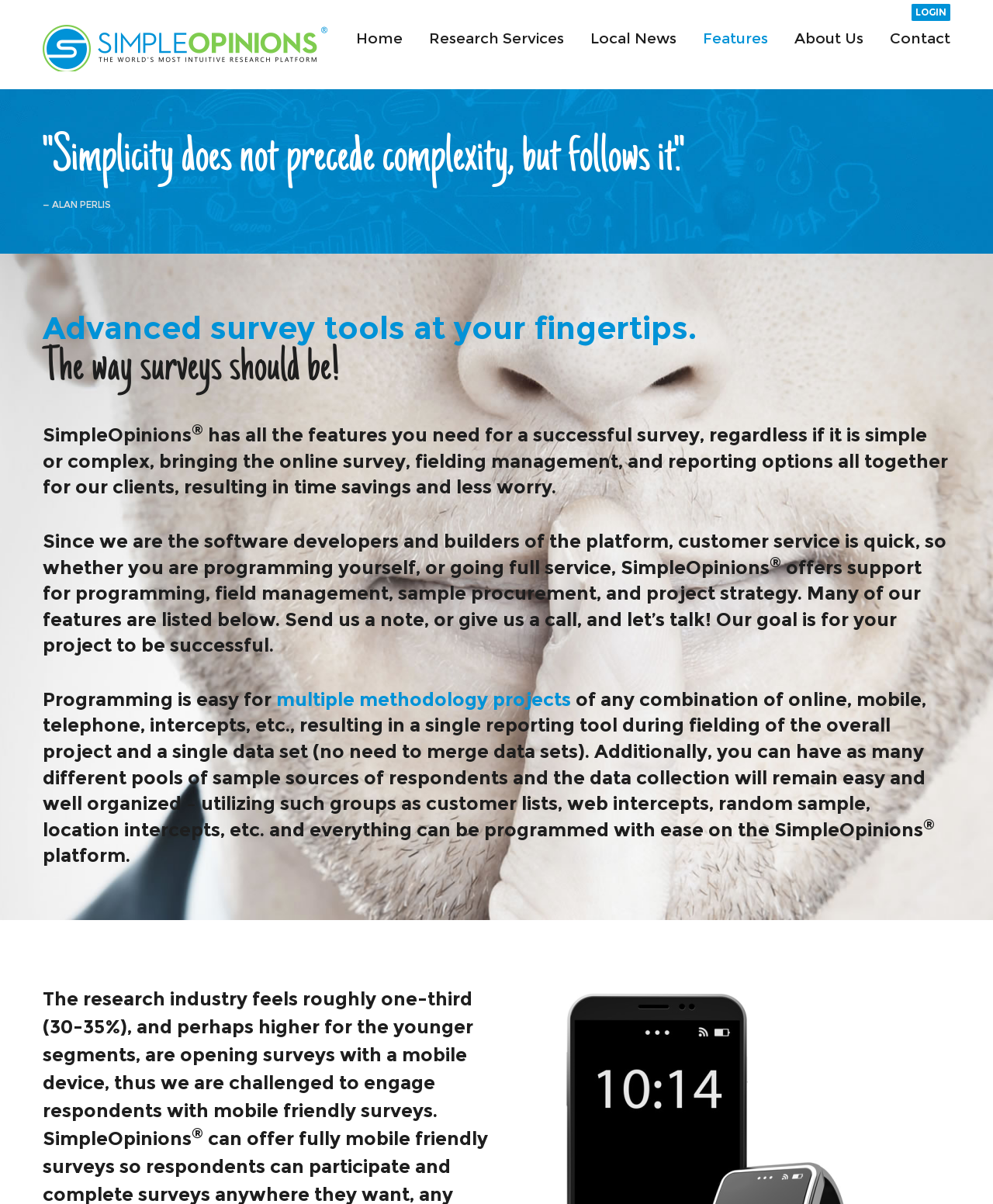What is the name of the survey platform?
Please provide a single word or phrase answer based on the image.

Simple Opinions